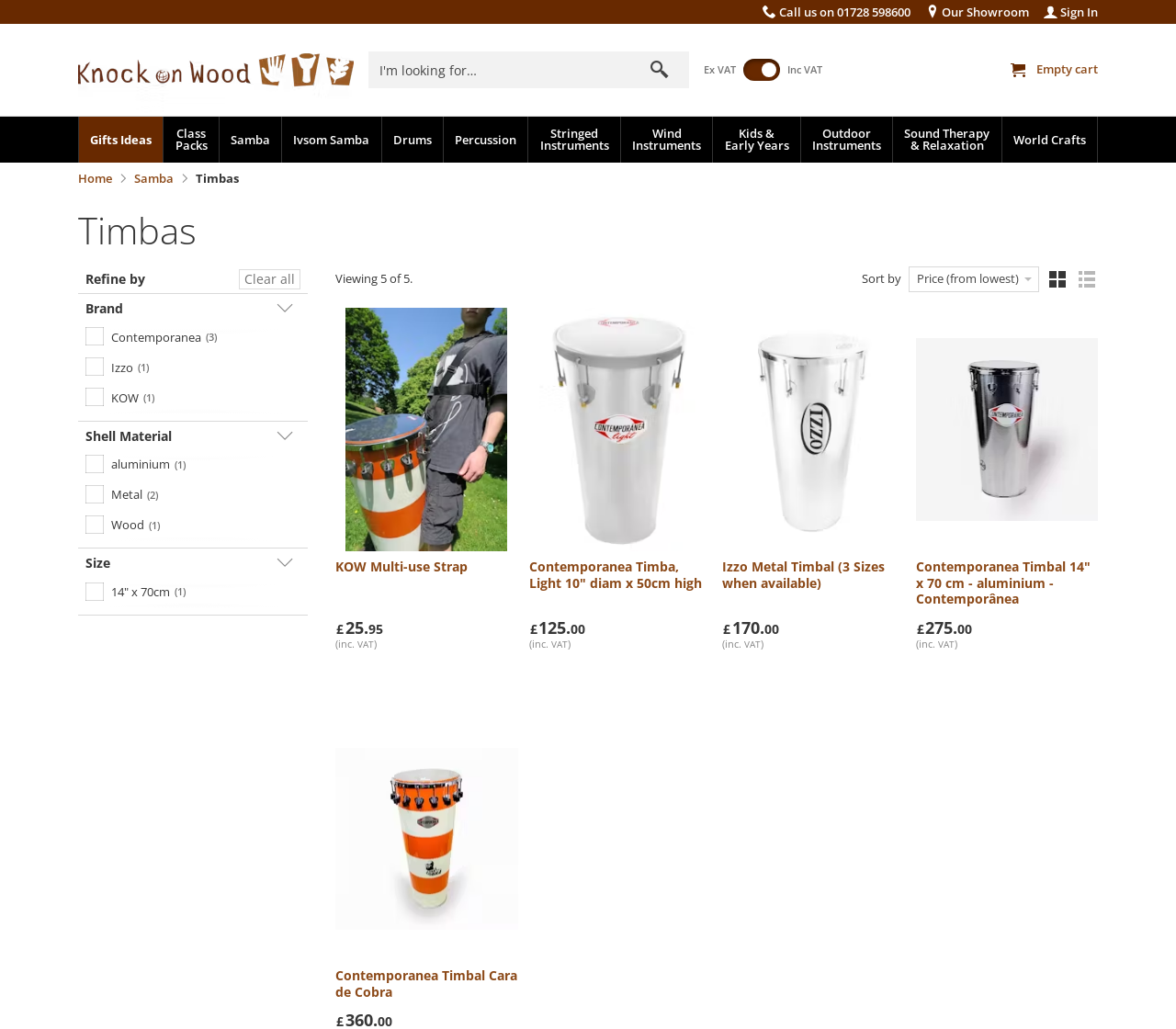Using the provided description Contemporanea Timbal Cara de Cobra, find the bounding box coordinates for the UI element. Provide the coordinates in (top-left x, top-left y, bottom-right x, bottom-right y) format, ensuring all values are between 0 and 1.

[0.285, 0.939, 0.44, 0.972]